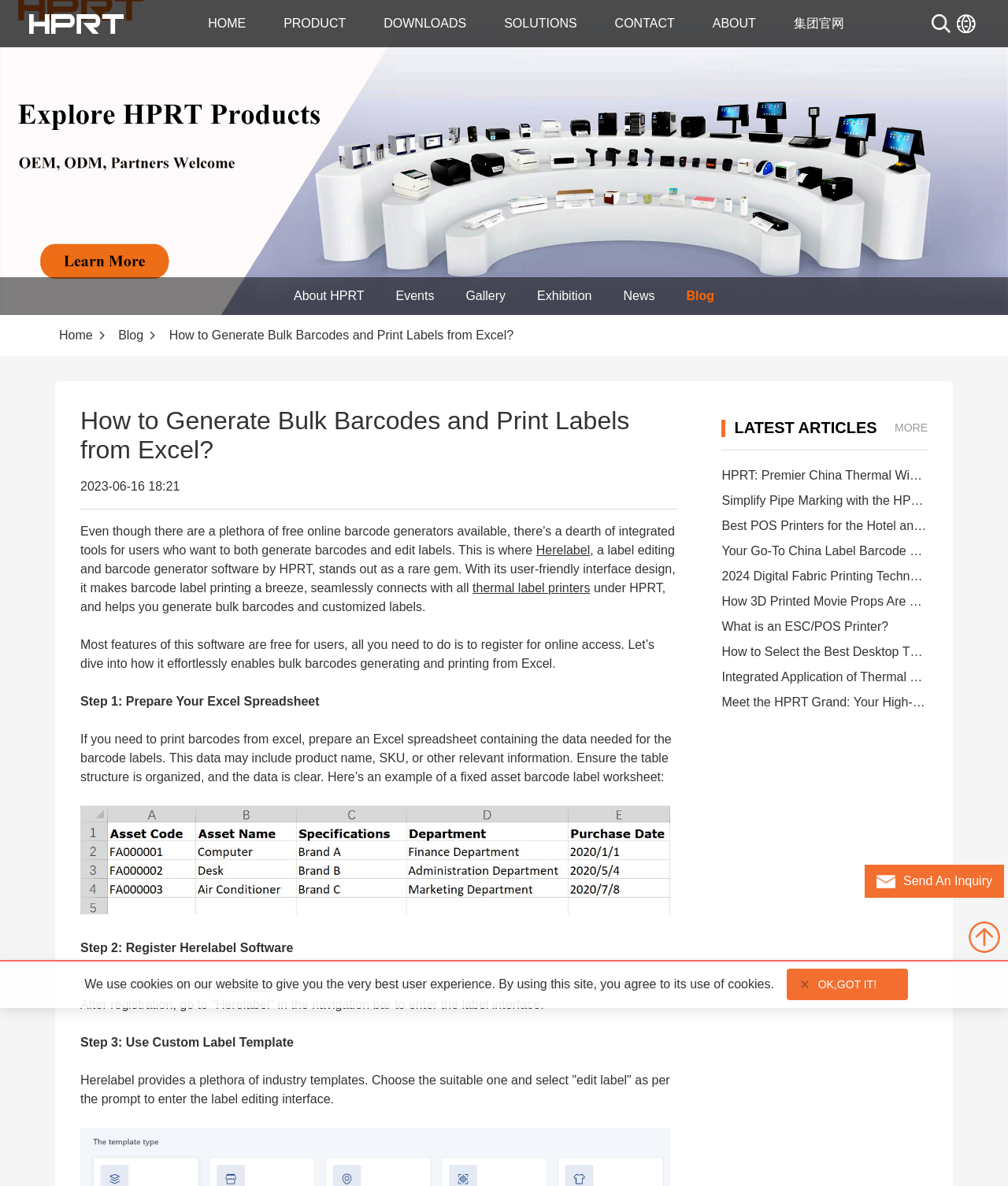Please identify the bounding box coordinates of the element I need to click to follow this instruction: "Click on the 'HOME' link".

[0.206, 0.014, 0.244, 0.025]